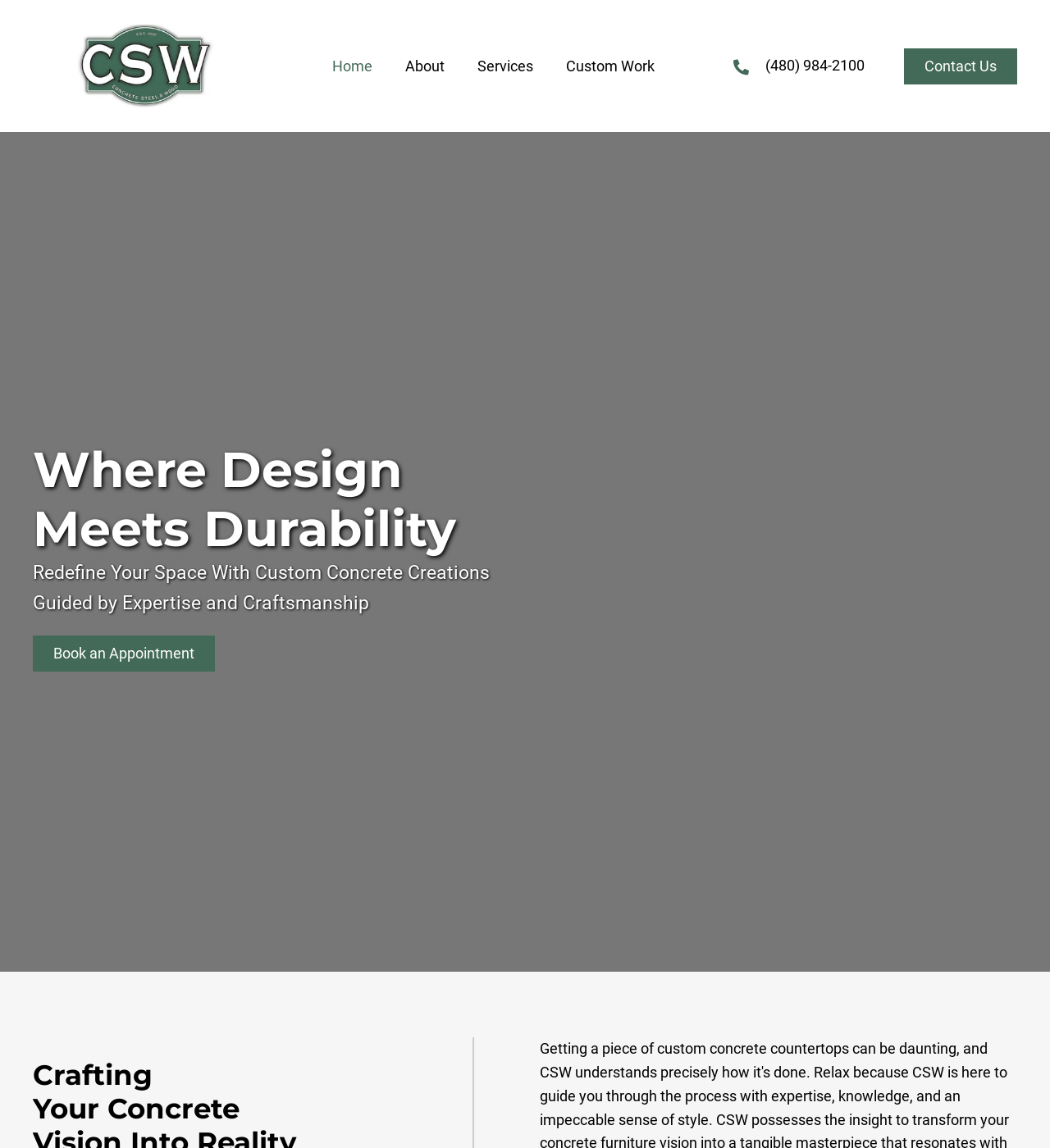Provide the text content of the webpage's main heading.

Crafting
Your Concrete
Vision Into Reality